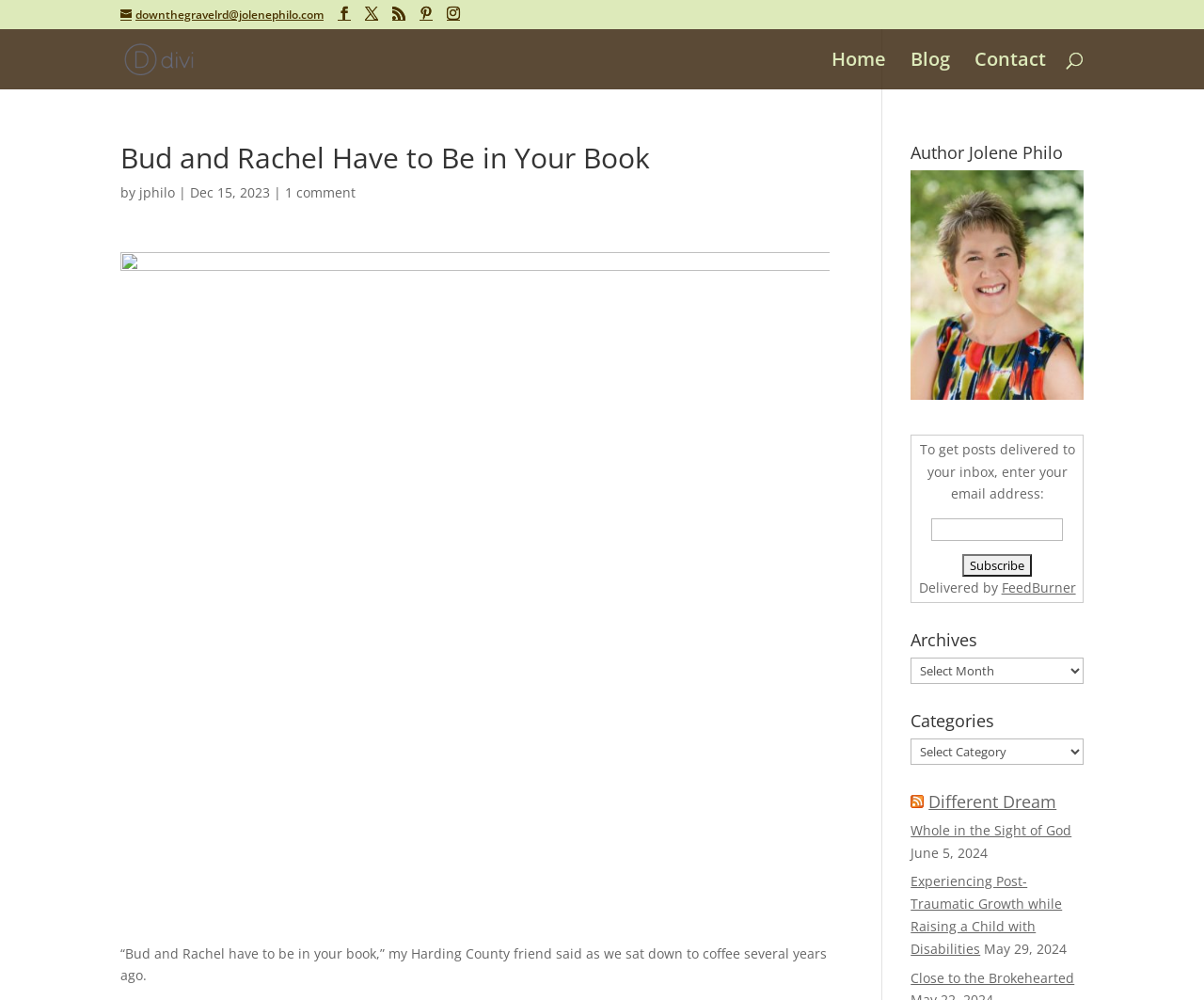What is the author's name?
Carefully analyze the image and provide a detailed answer to the question.

The author's name can be found in the heading 'Bud and Rachel Have to Be in Your Book' where it says 'by jphilo'. The 'jphilo' is a link, and it is likely the author's name or username.